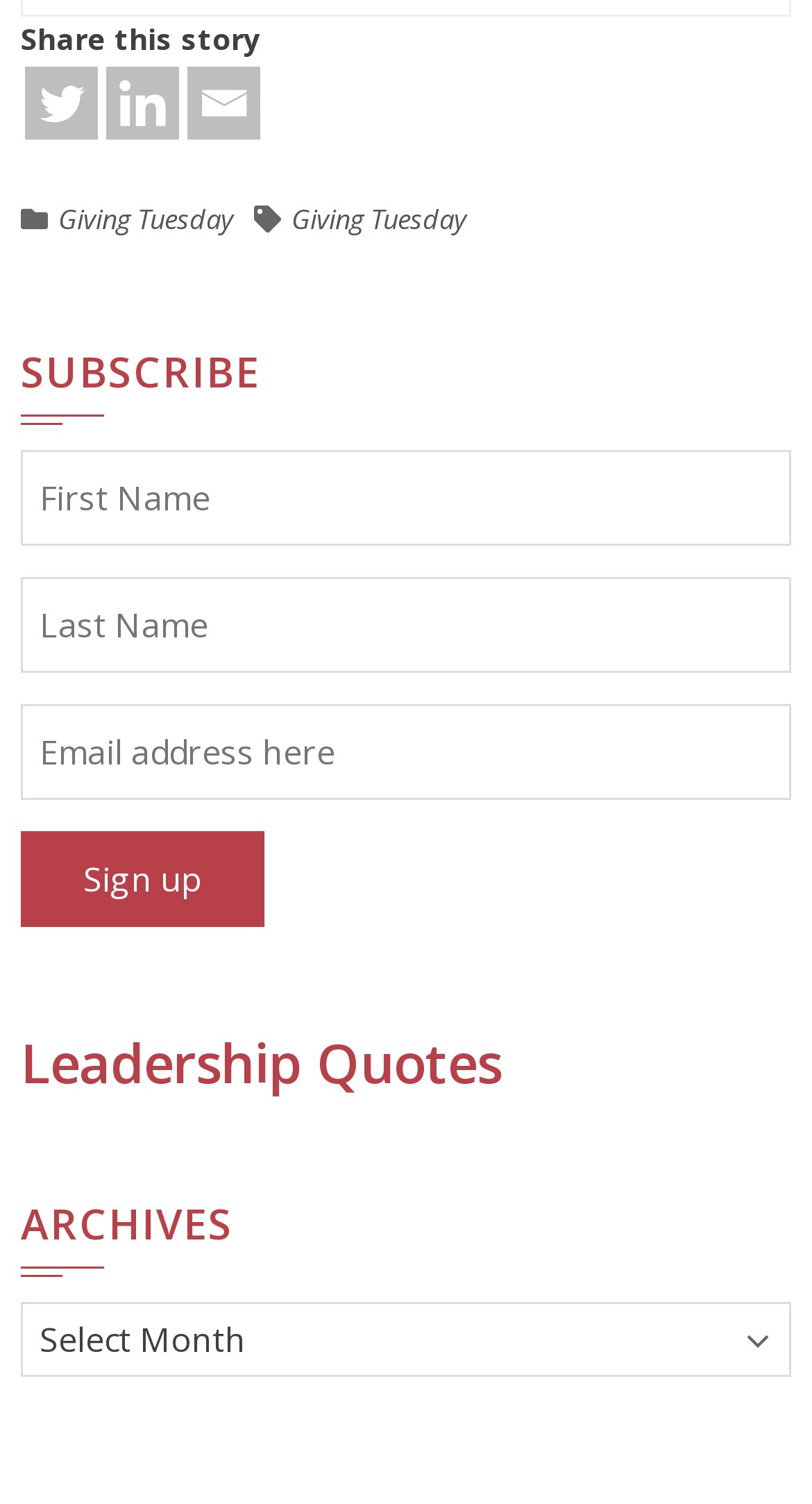Bounding box coordinates should be in the format (top-left x, top-left y, bottom-right x, bottom-right y) and all values should be floating point numbers between 0 and 1. Determine the bounding box coordinate for the UI element described as: name="FNAME" placeholder="First Name"

[0.026, 0.299, 0.974, 0.363]